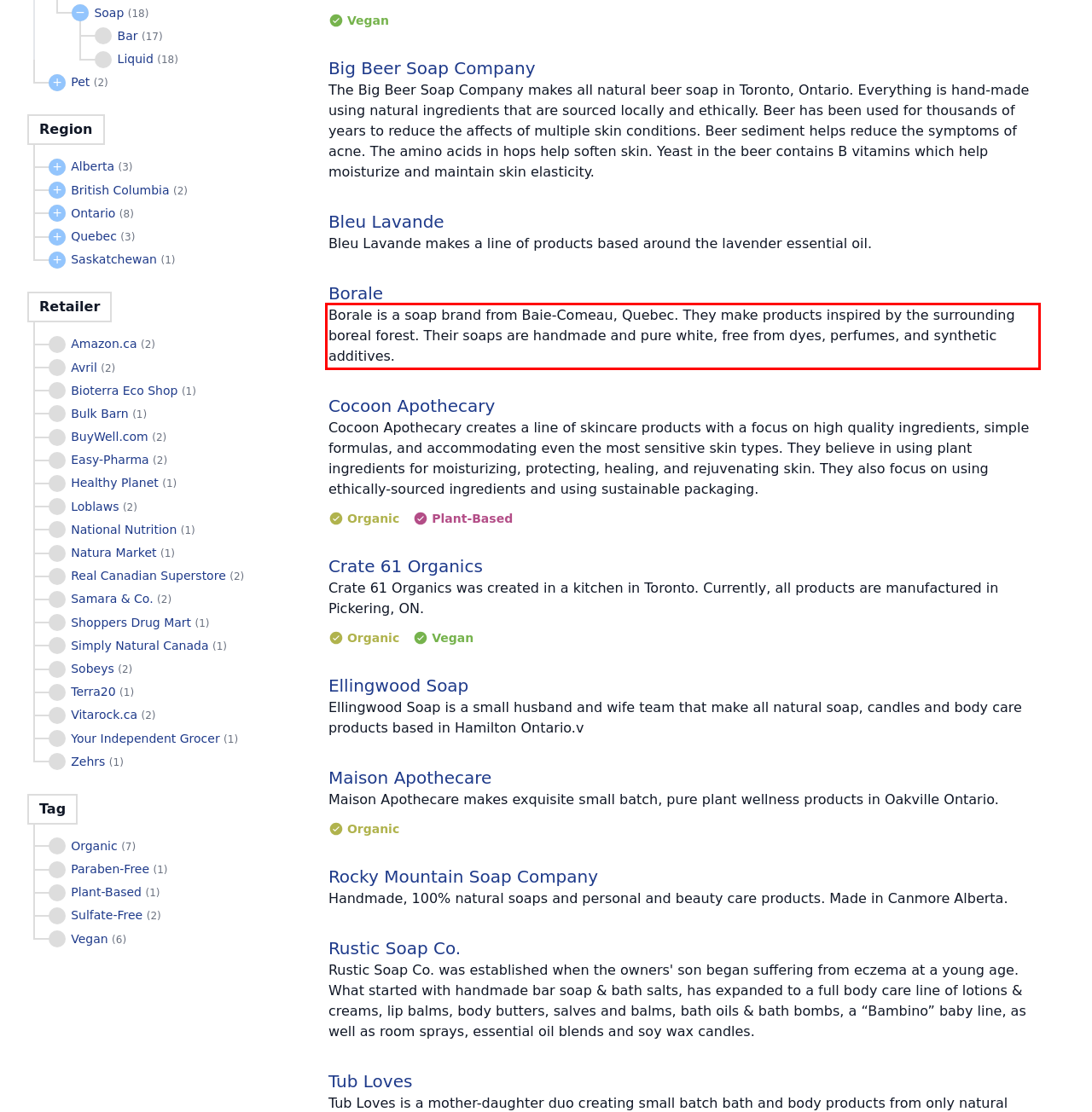Given a screenshot of a webpage, locate the red bounding box and extract the text it encloses.

Borale is a soap brand from Baie-Comeau, Quebec. They make products inspired by the surrounding boreal forest. Their soaps are handmade and pure white, free from dyes, perfumes, and synthetic additives.